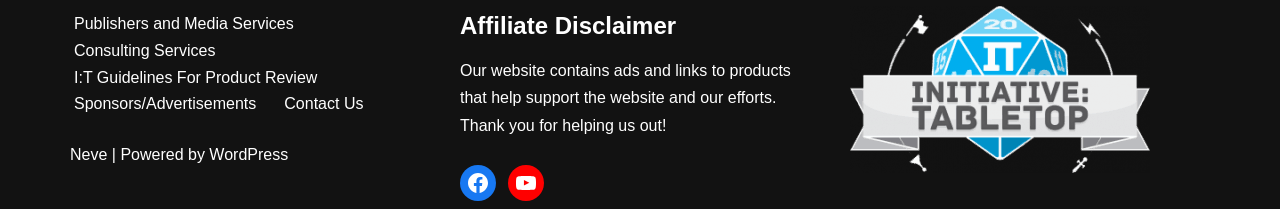What is the purpose of the website?
Could you give a comprehensive explanation in response to this question?

The purpose of the website can be inferred from the link 'I:T Guidelines For Product Review' in the footer menu, which suggests that the website is related to product reviews.